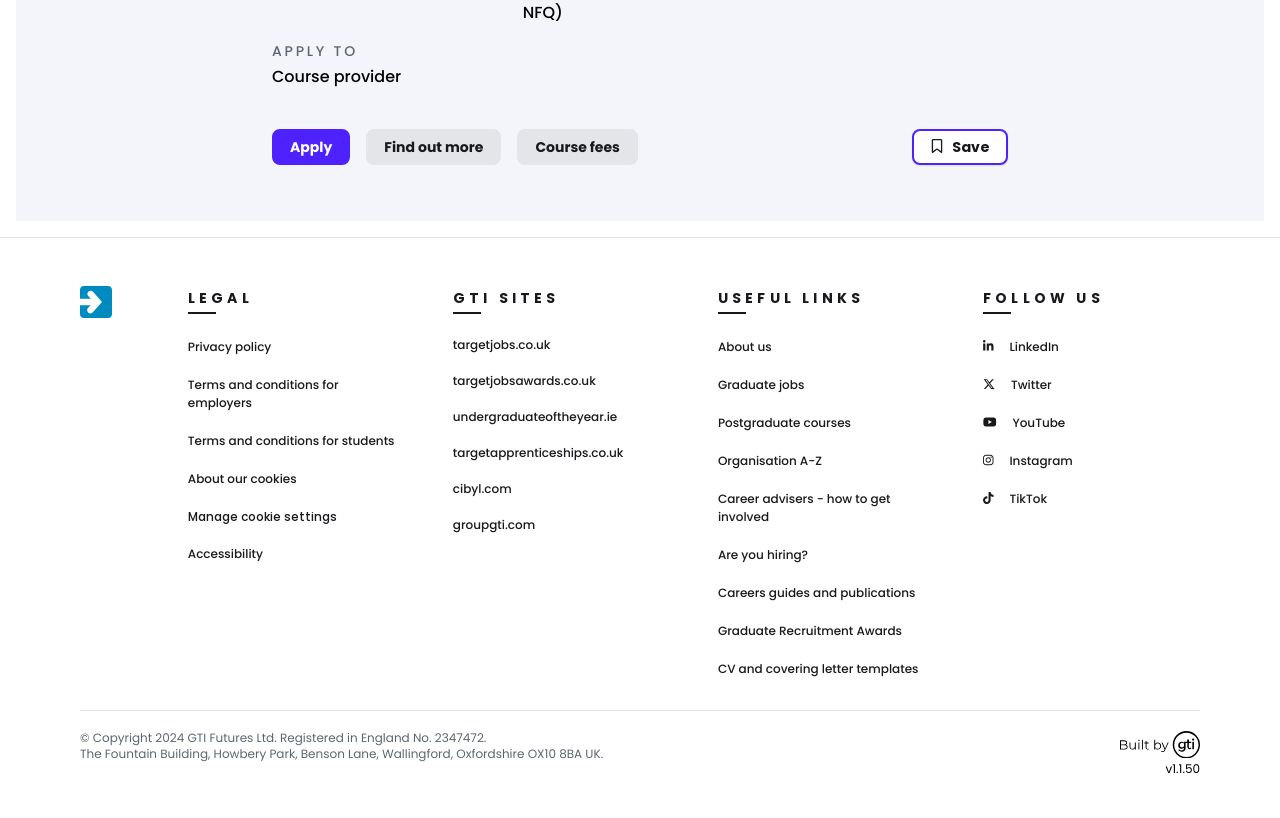What type of organization is GTI Futures Ltd.?
Answer briefly with a single word or phrase based on the image.

Company